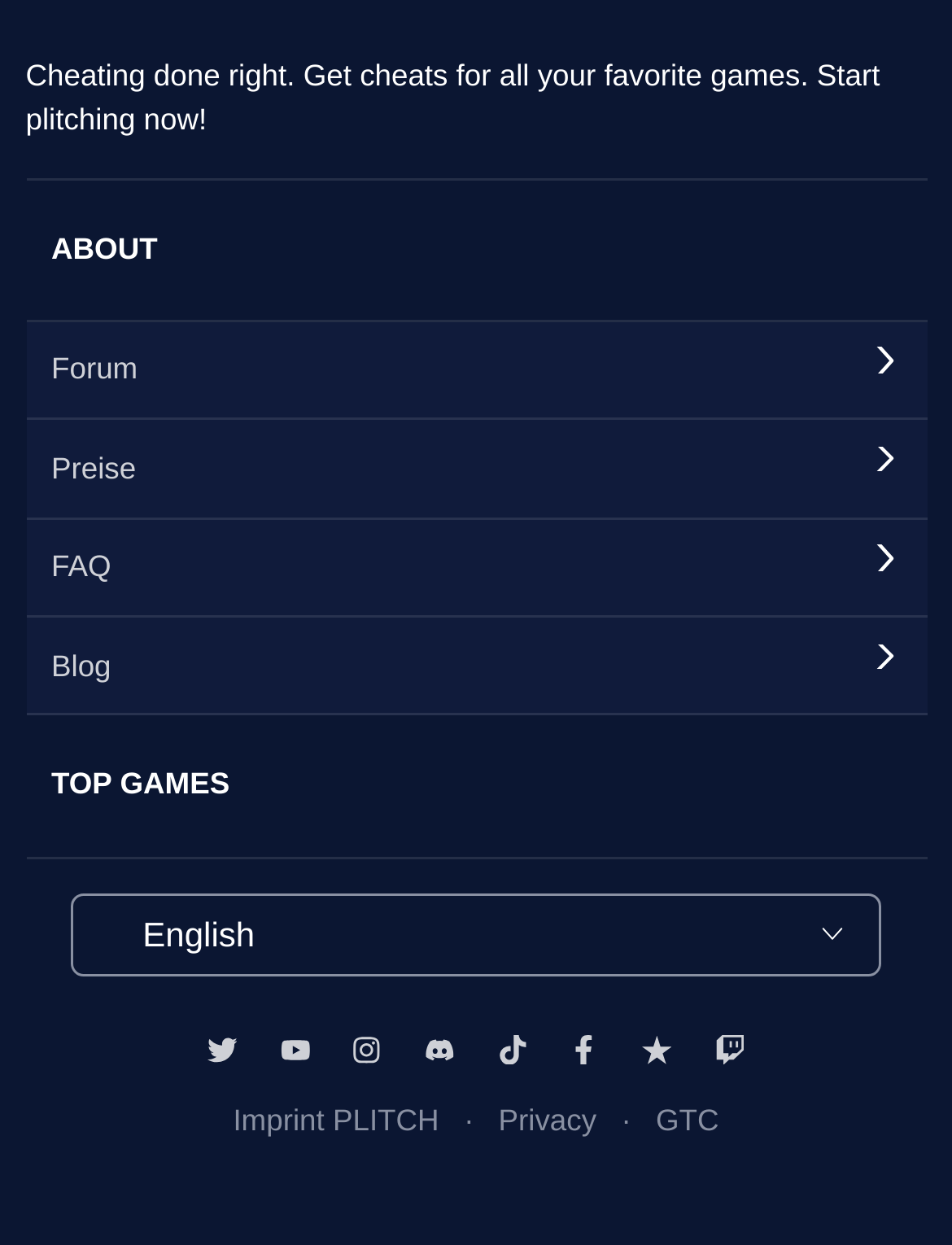Provide your answer to the question using just one word or phrase: What language is currently selected on the website?

English